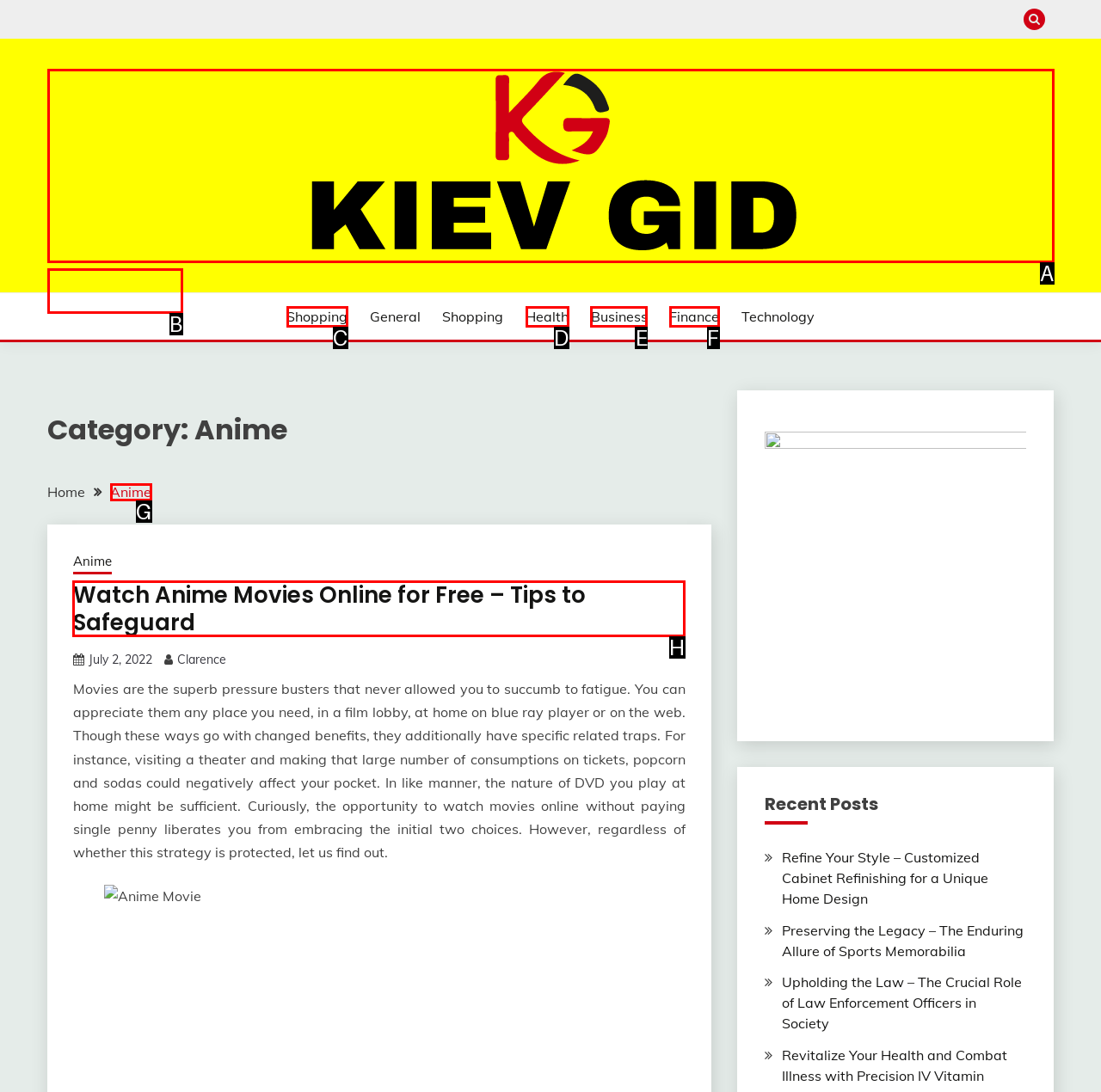Tell me which letter corresponds to the UI element that will allow you to Read the article about watching anime movies online for free. Answer with the letter directly.

H